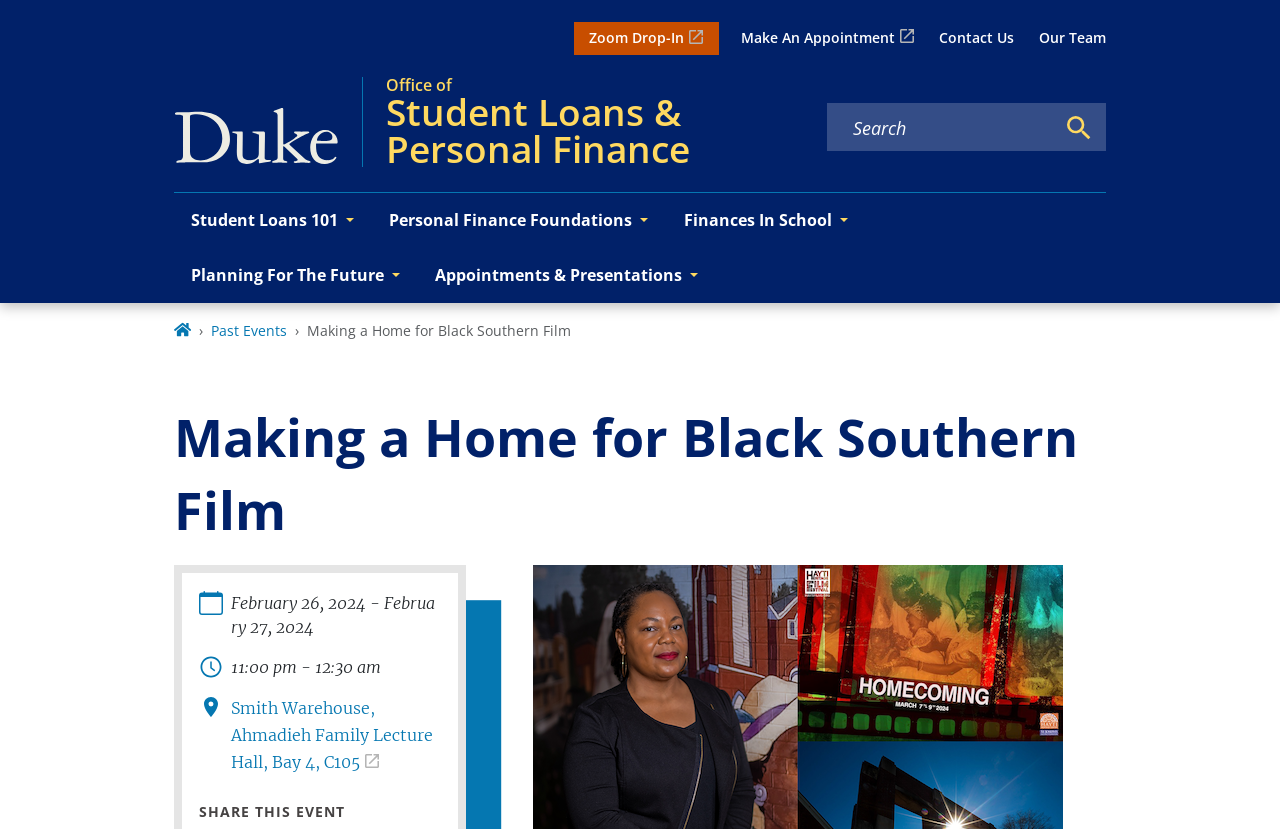Given the element description: "Planning For The Future", predict the bounding box coordinates of this UI element. The coordinates must be four float numbers between 0 and 1, given as [left, top, right, bottom].

[0.136, 0.299, 0.326, 0.366]